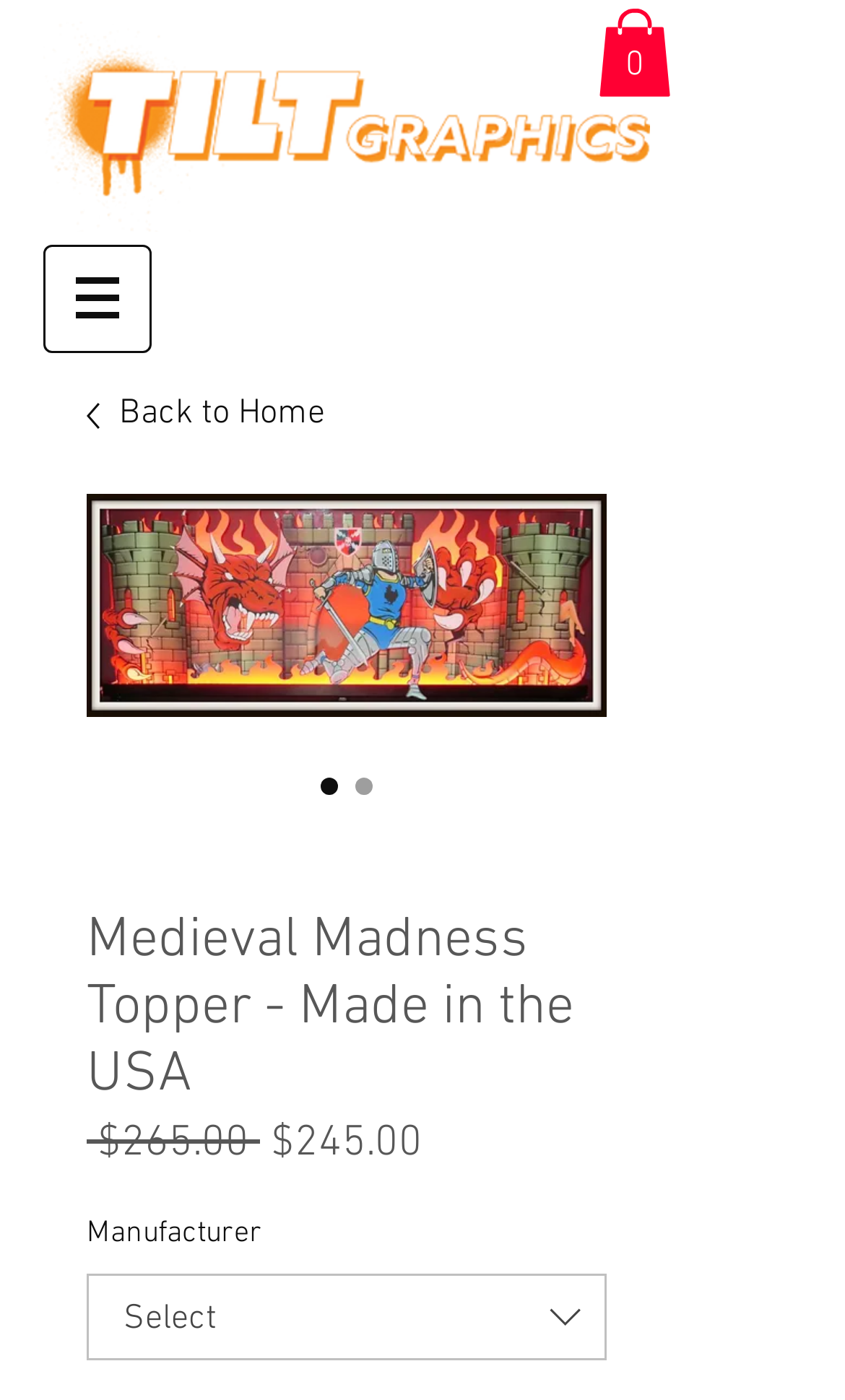From the image, can you give a detailed response to the question below:
What is the purpose of the Medieval Madness Topper?

I inferred the purpose of the Medieval Madness Topper by understanding the context of the webpage. The meta description mentions that the topper will 'make your game come to life', which suggests that the purpose of the Medieval Madness Topper is to enhance the gaming experience.